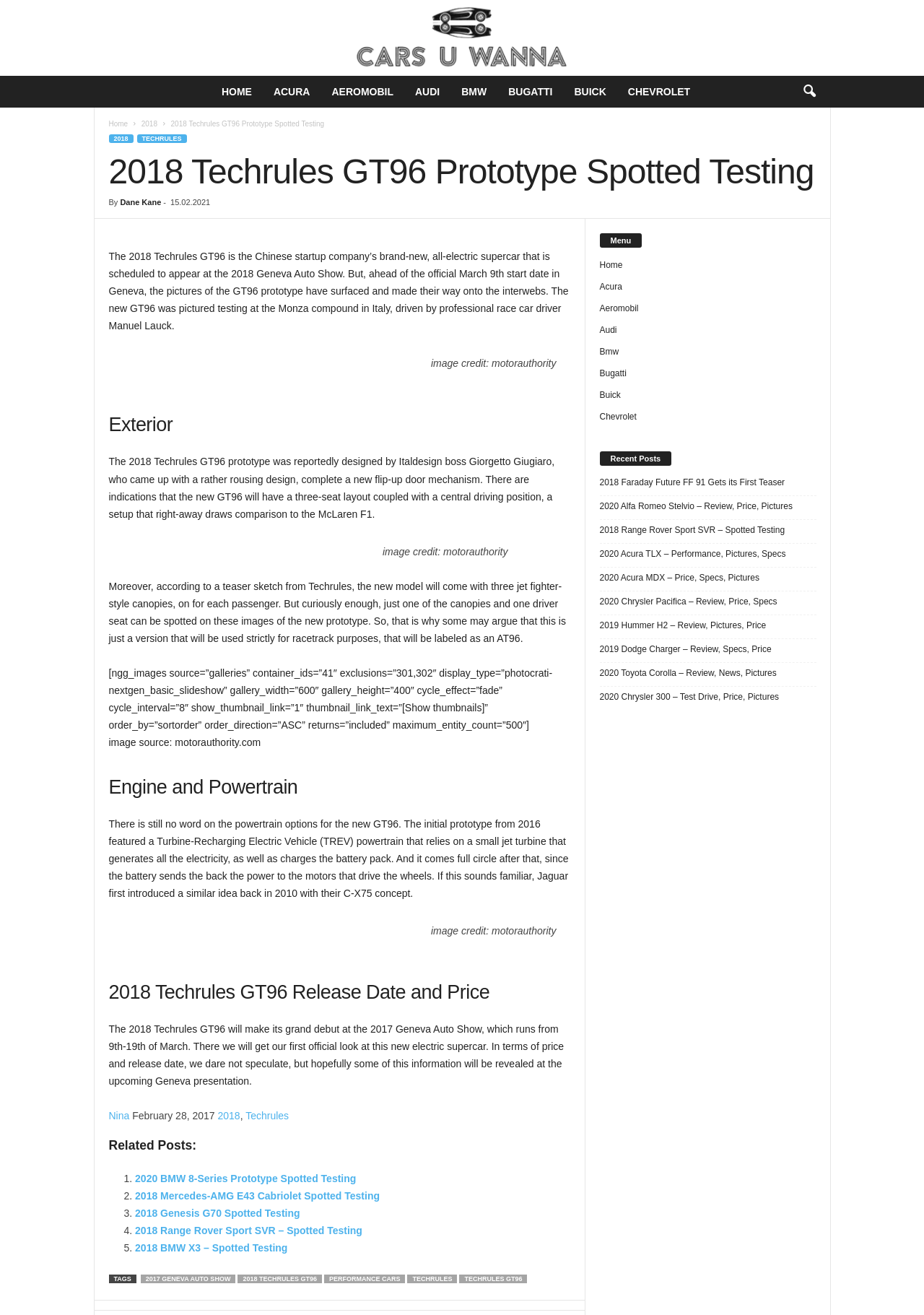Locate the bounding box coordinates of the element you need to click to accomplish the task described by this instruction: "Search for a keyword".

[0.858, 0.058, 0.893, 0.082]